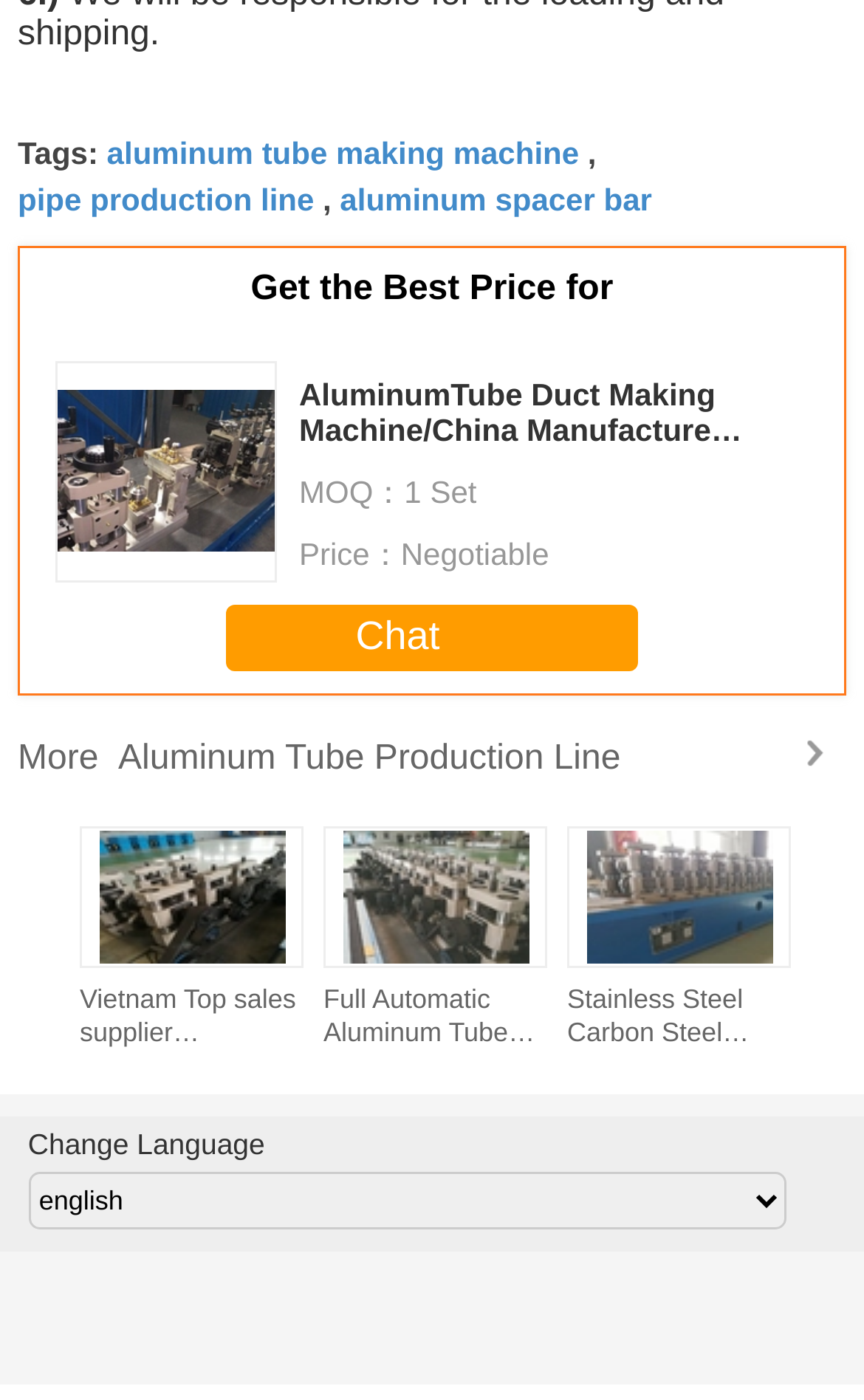Please determine the bounding box coordinates of the area that needs to be clicked to complete this task: 'Click on the 'aluminum tube making machine' link'. The coordinates must be four float numbers between 0 and 1, formatted as [left, top, right, bottom].

[0.124, 0.098, 0.67, 0.123]